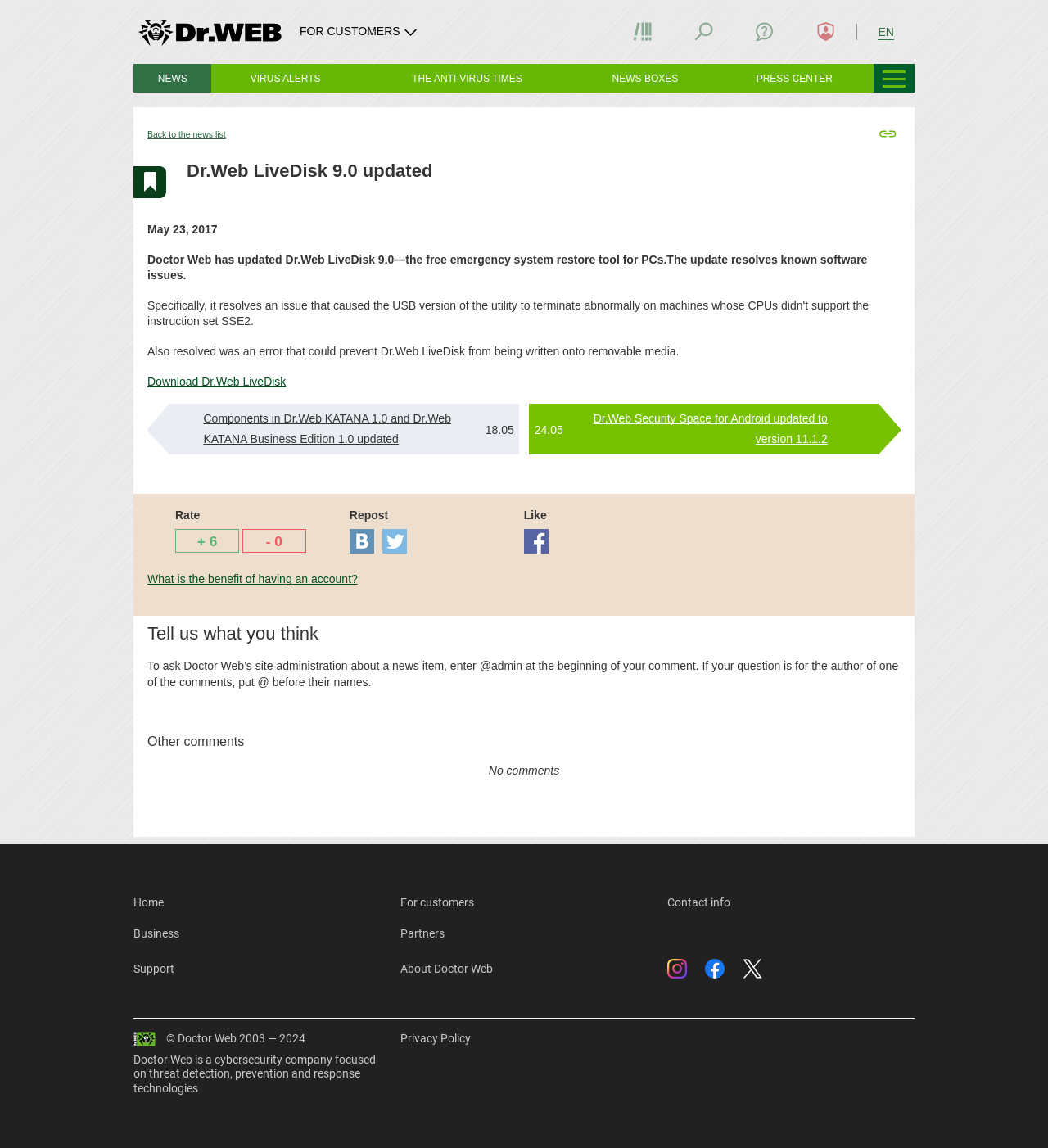Find the bounding box of the UI element described as follows: "parent_node: FOR CUSTOMERS".

[0.127, 0.007, 0.284, 0.049]